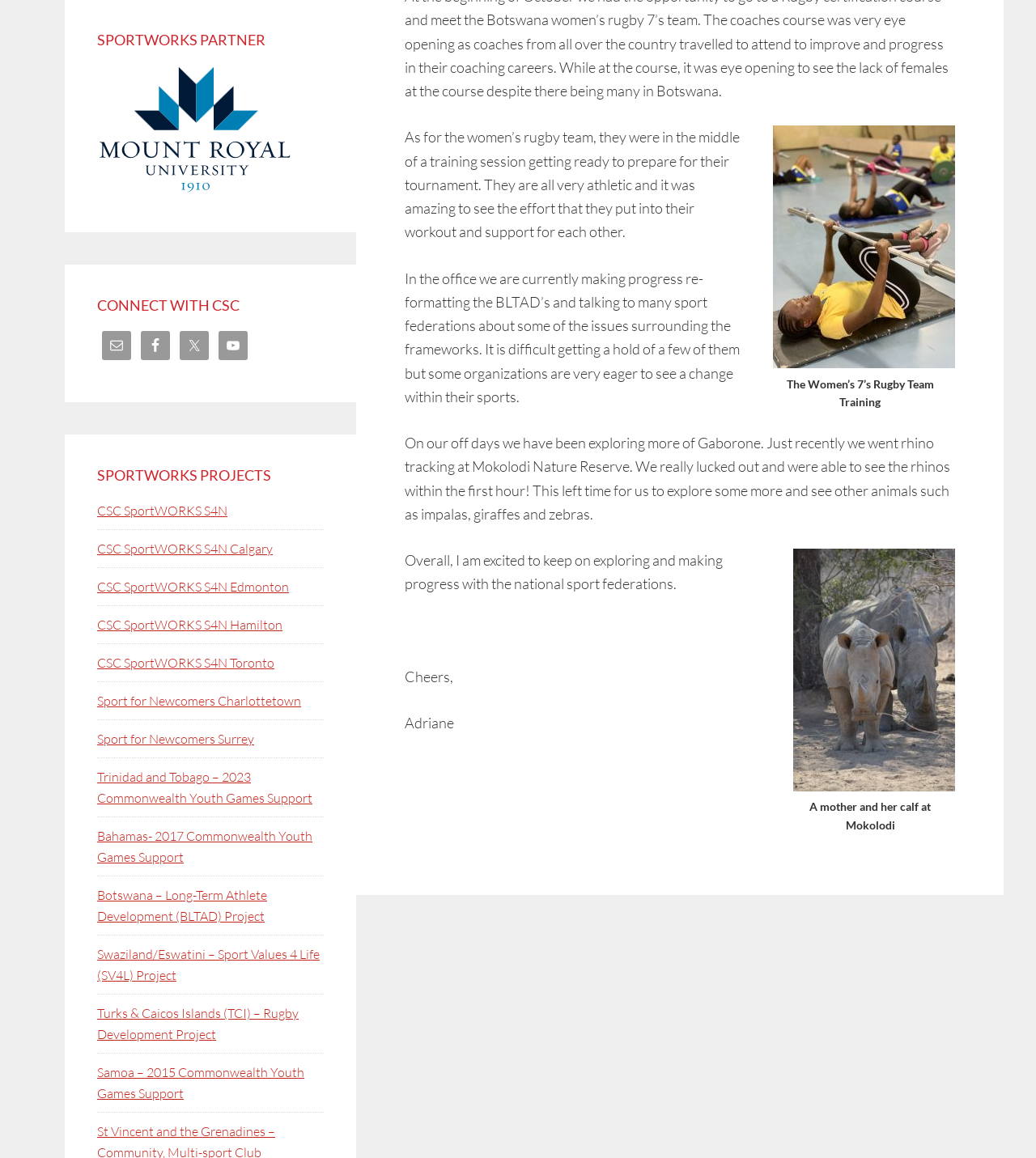Based on the description "Sport for Newcomers Charlottetown", find the bounding box of the specified UI element.

[0.094, 0.598, 0.291, 0.612]